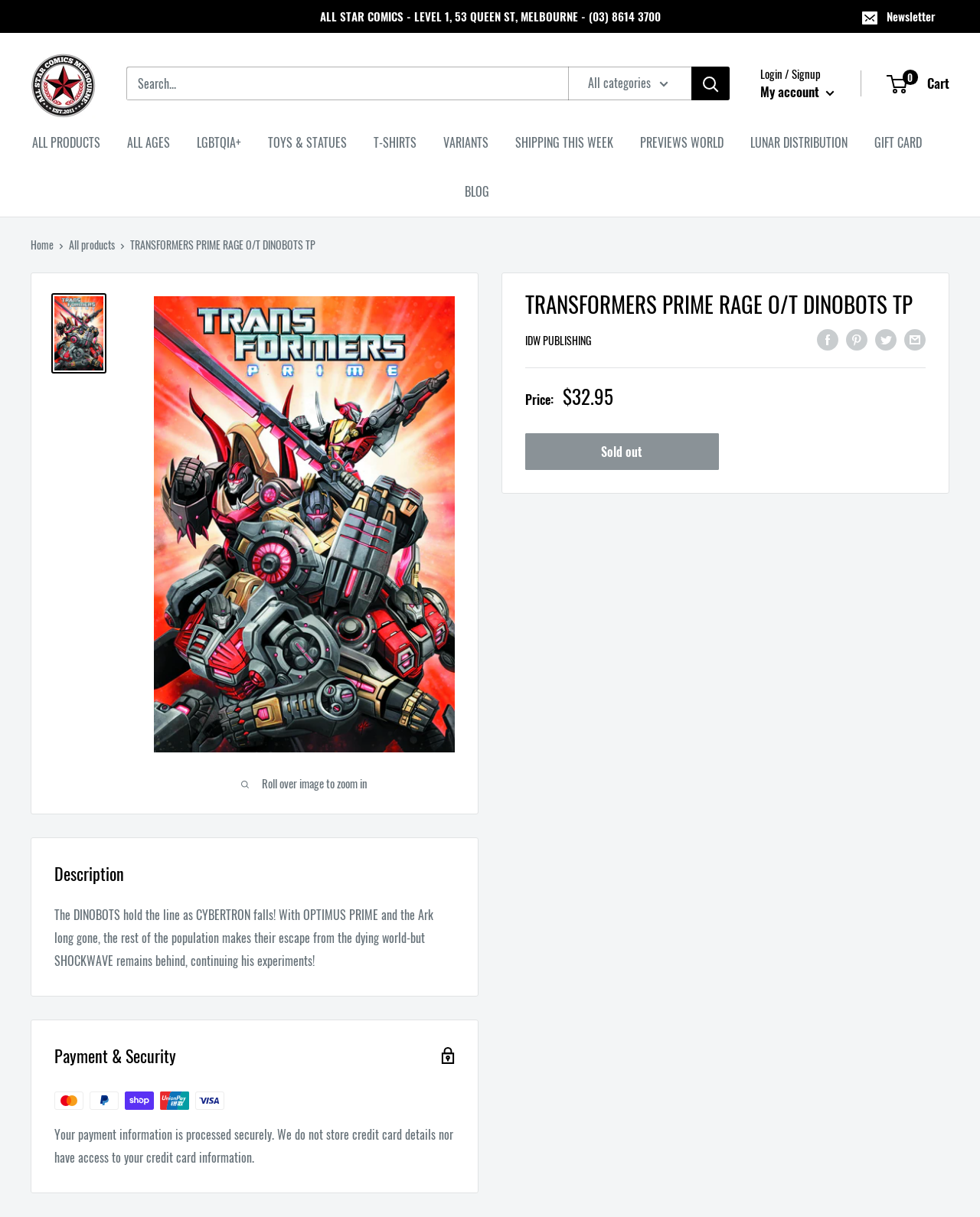How much does the comic book cost?
Make sure to answer the question with a detailed and comprehensive explanation.

I found the answer by looking at the price information in the product description, which is presented in a table with the label 'Price:' and the value '$32.95'.